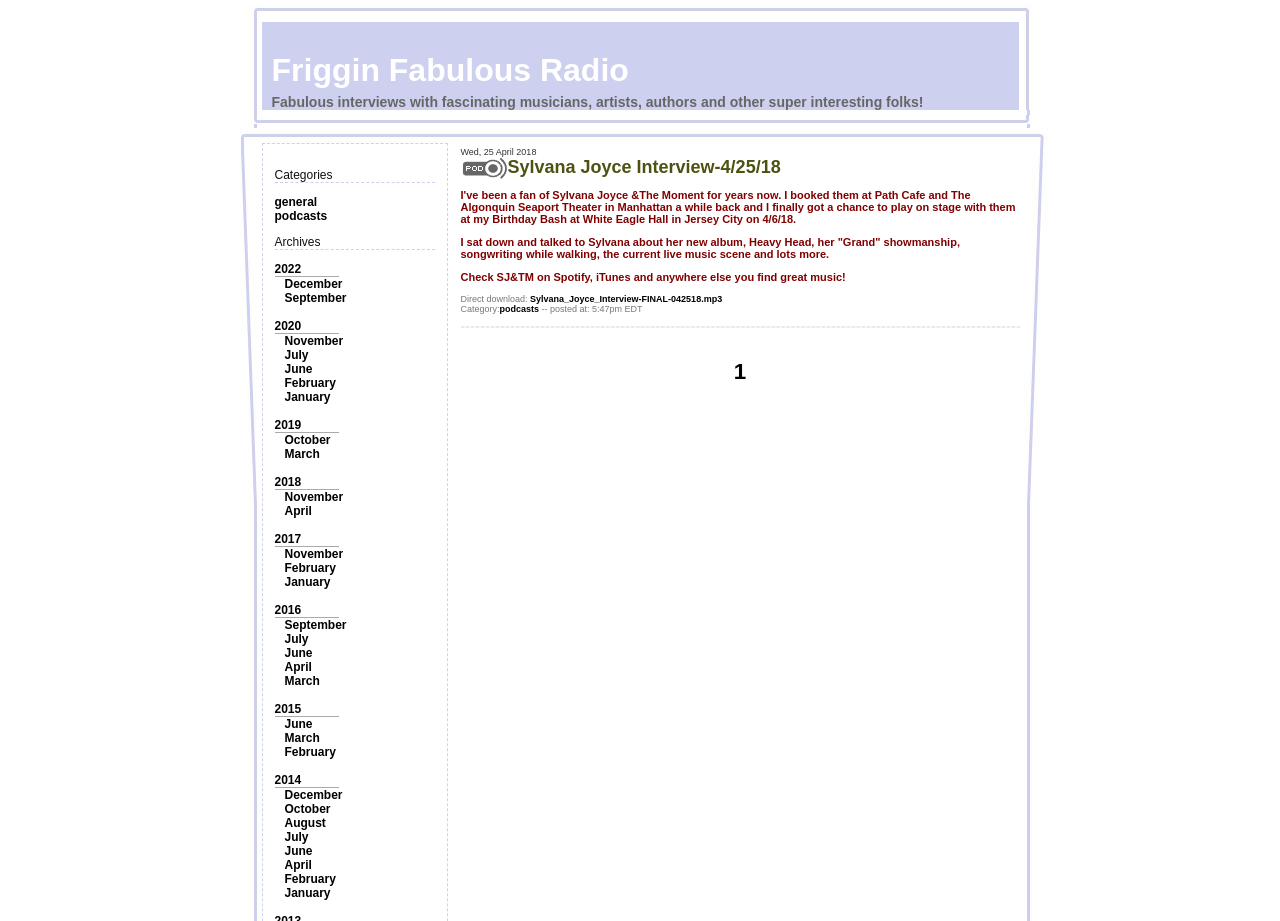Please locate the bounding box coordinates of the region I need to click to follow this instruction: "Browse the archives for 2022".

[0.214, 0.284, 0.235, 0.3]